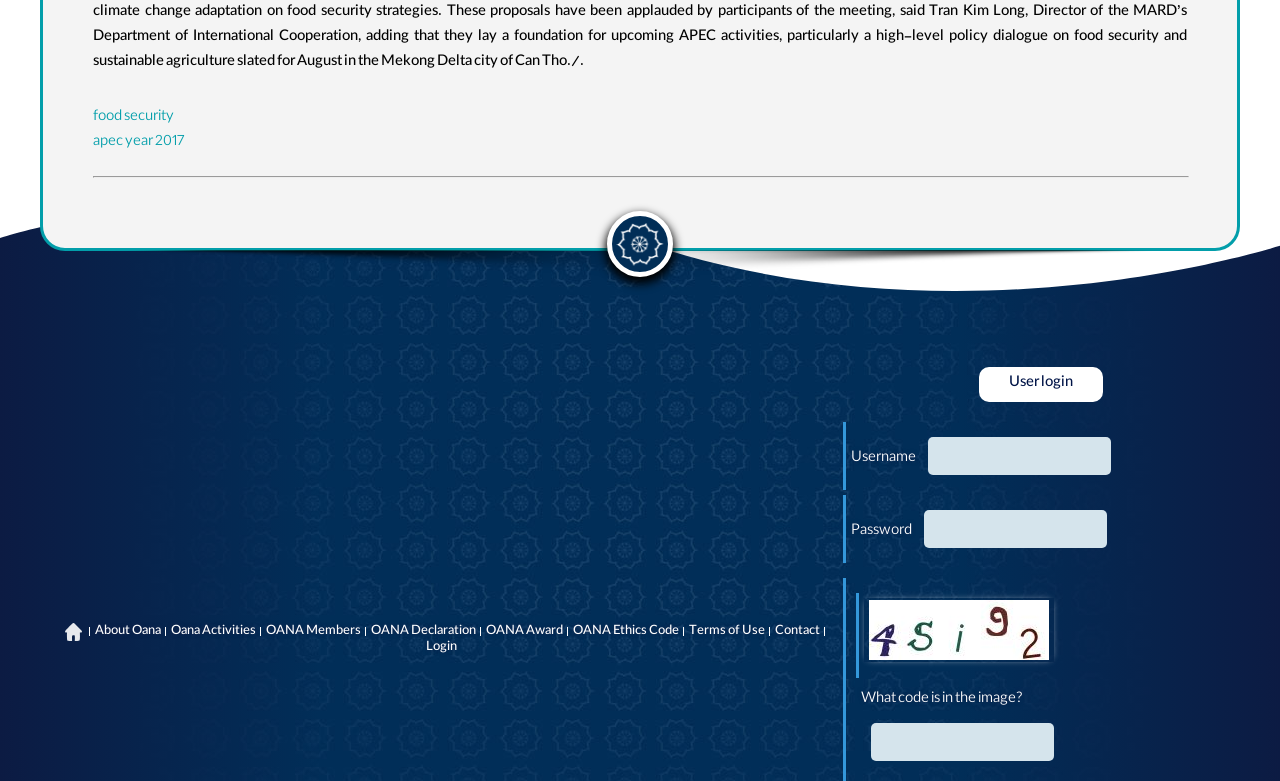Could you highlight the region that needs to be clicked to execute the instruction: "Click the 'REQUEST AN APPOINTMENT' link"?

None